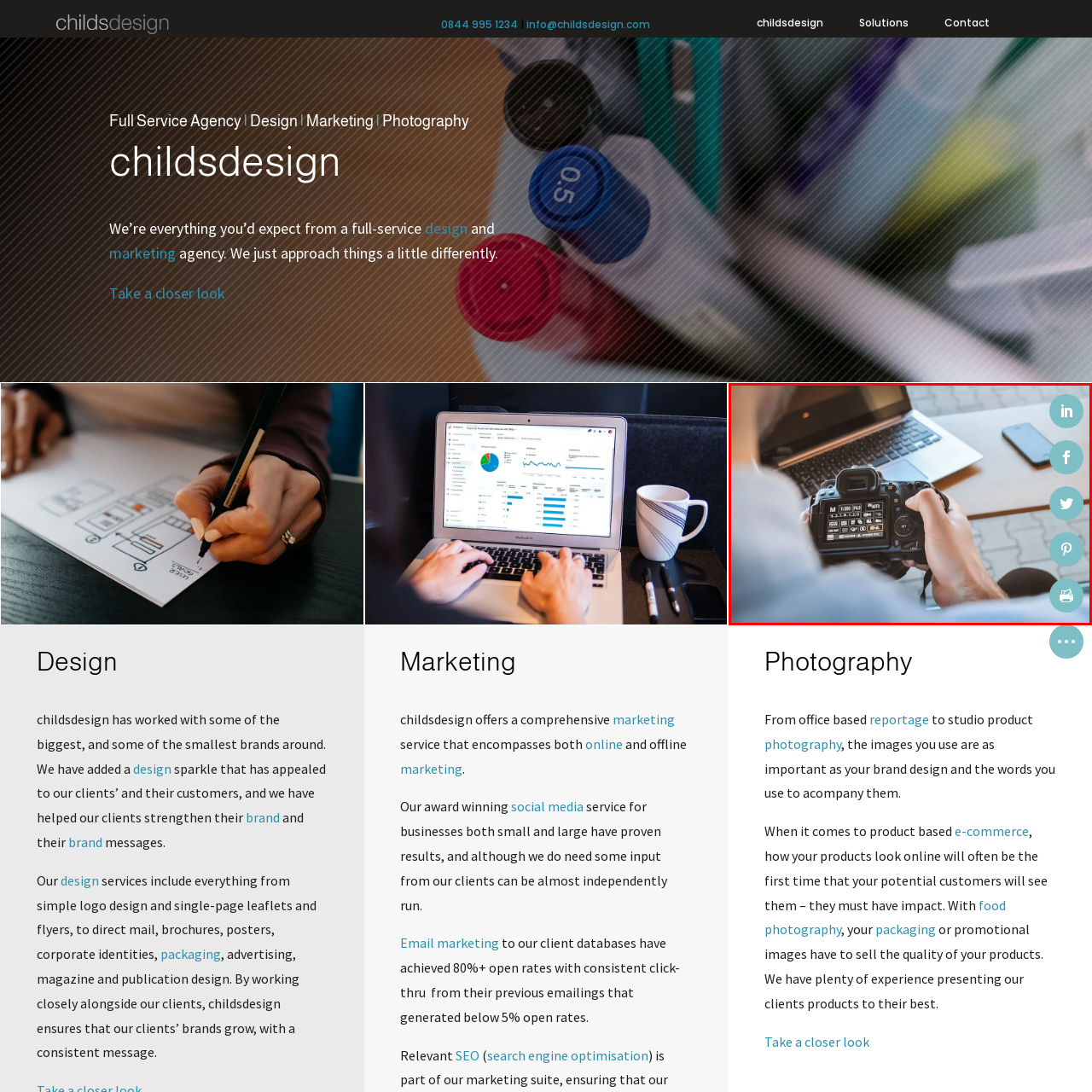What is the person adjusting on the camera?
Observe the image inside the red bounding box carefully and formulate a detailed answer based on what you can infer from the visual content.

The person's hand is seen adjusting settings on the camera, highlighting their engagement with the photography process, as described in the caption.